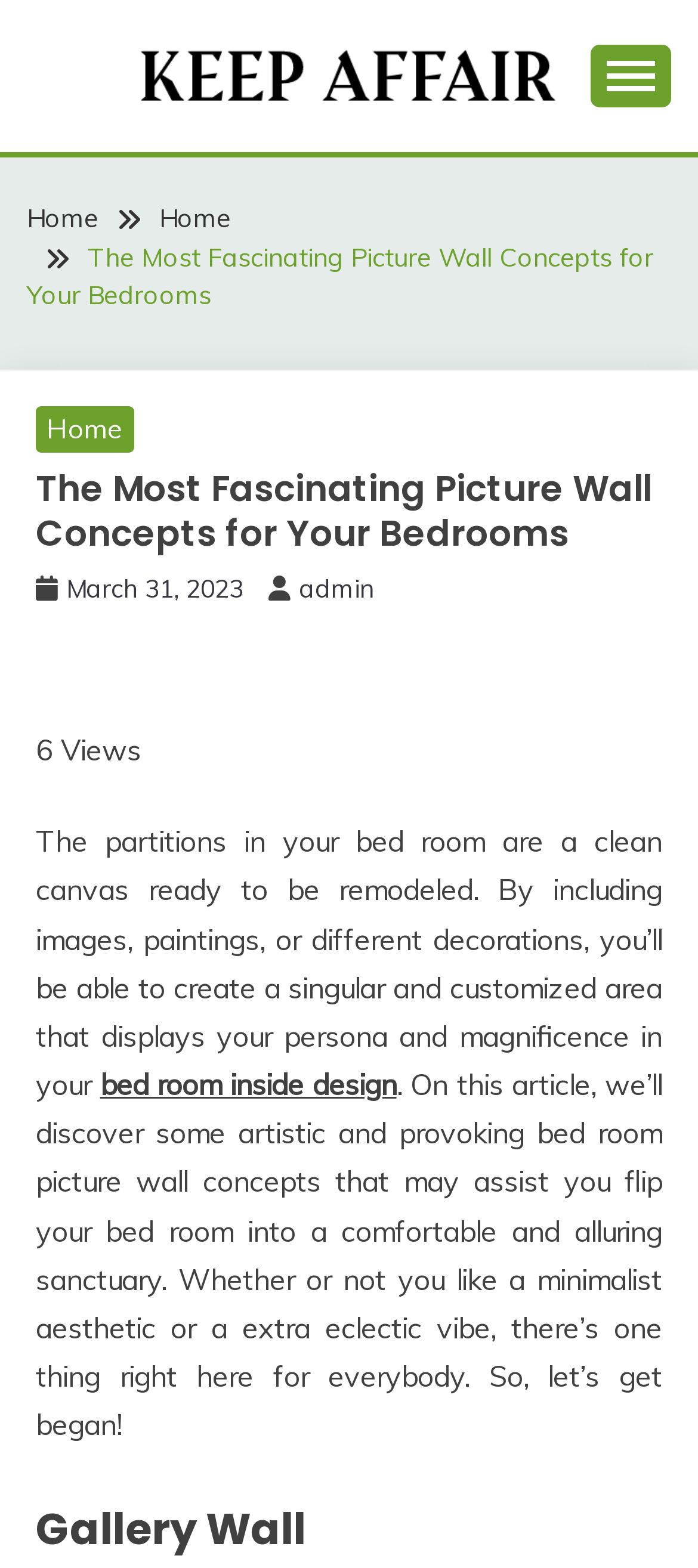Determine the bounding box coordinates of the target area to click to execute the following instruction: "Click the 'Gallery Wall' heading."

[0.051, 0.952, 0.949, 0.999]